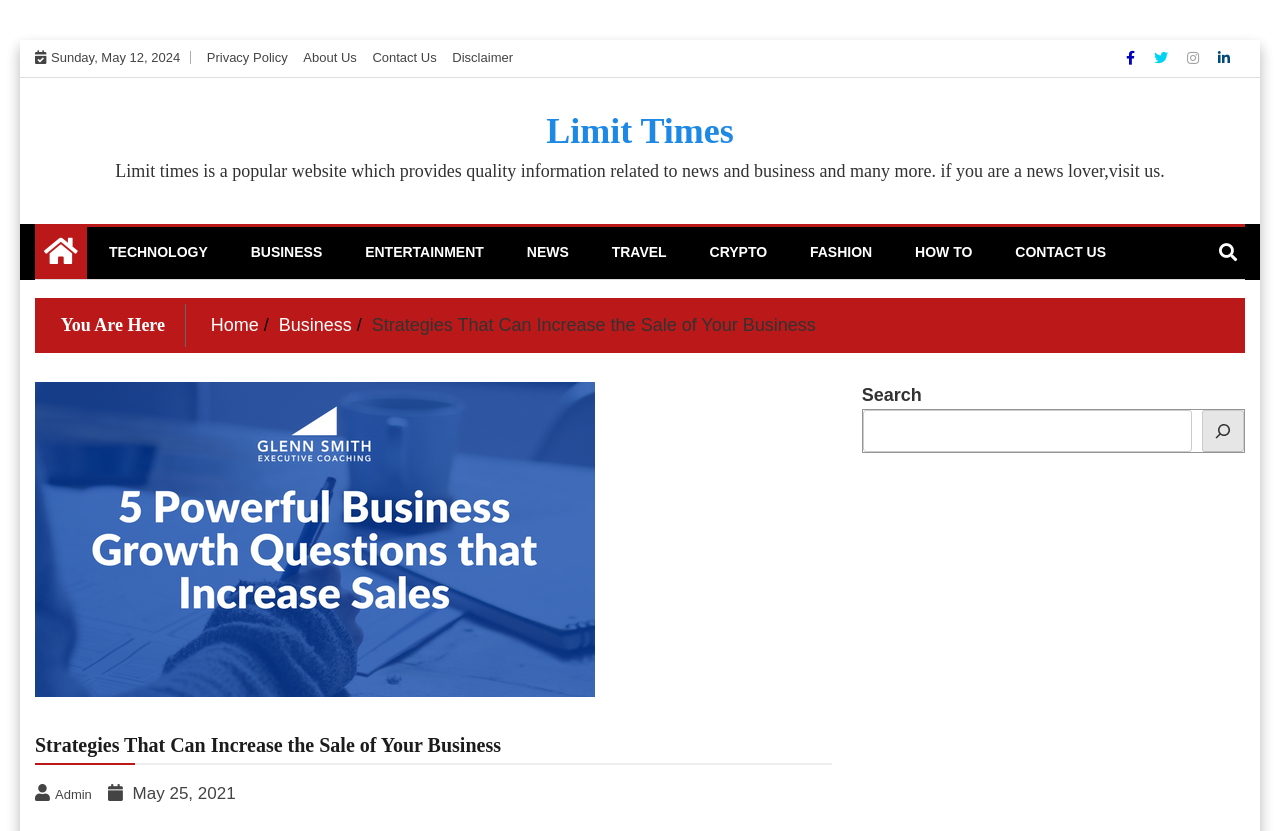Please provide a one-word or short phrase answer to the question:
What is the title of the main article?

Strategies That Can Increase the Sale of Your Business